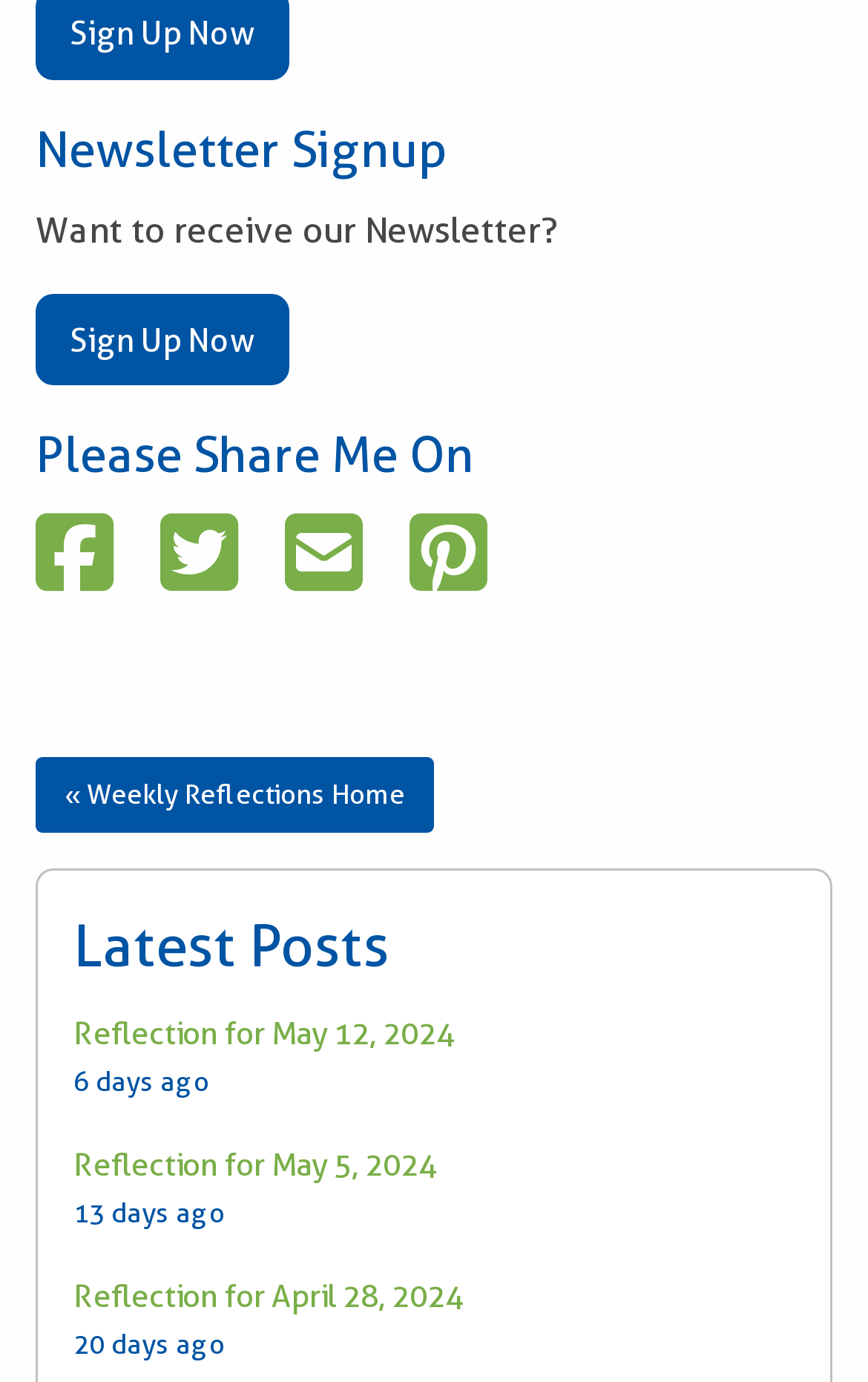Please find the bounding box coordinates of the clickable region needed to complete the following instruction: "Share on Facebook". The bounding box coordinates must consist of four float numbers between 0 and 1, i.e., [left, top, right, bottom].

[0.041, 0.367, 0.144, 0.432]